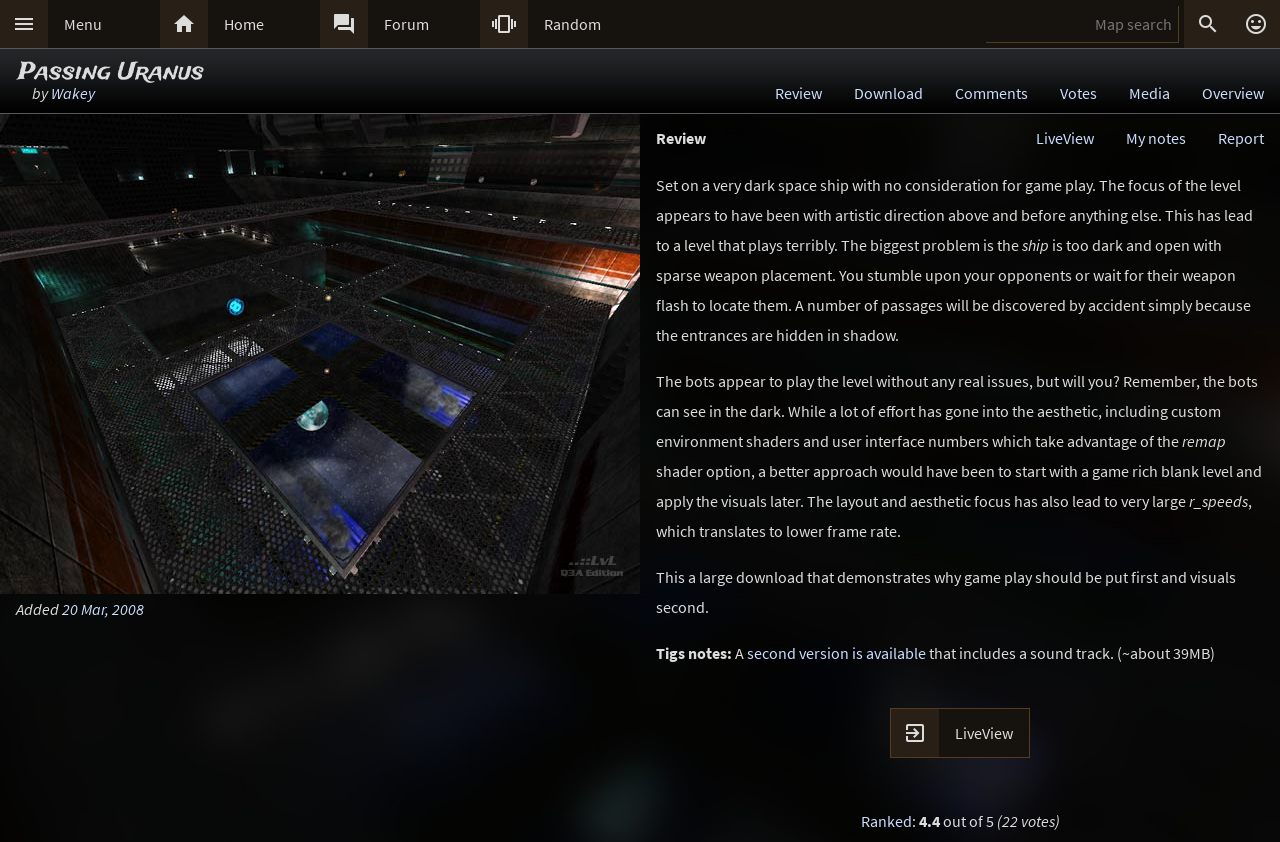What is the date when the map was added?
Give a detailed and exhaustive answer to the question.

I found the answer by looking at the text 'Added' which is located below the image of the map. Next to this text, I found the date '20 Mar, 2008', which indicates when the map was added.